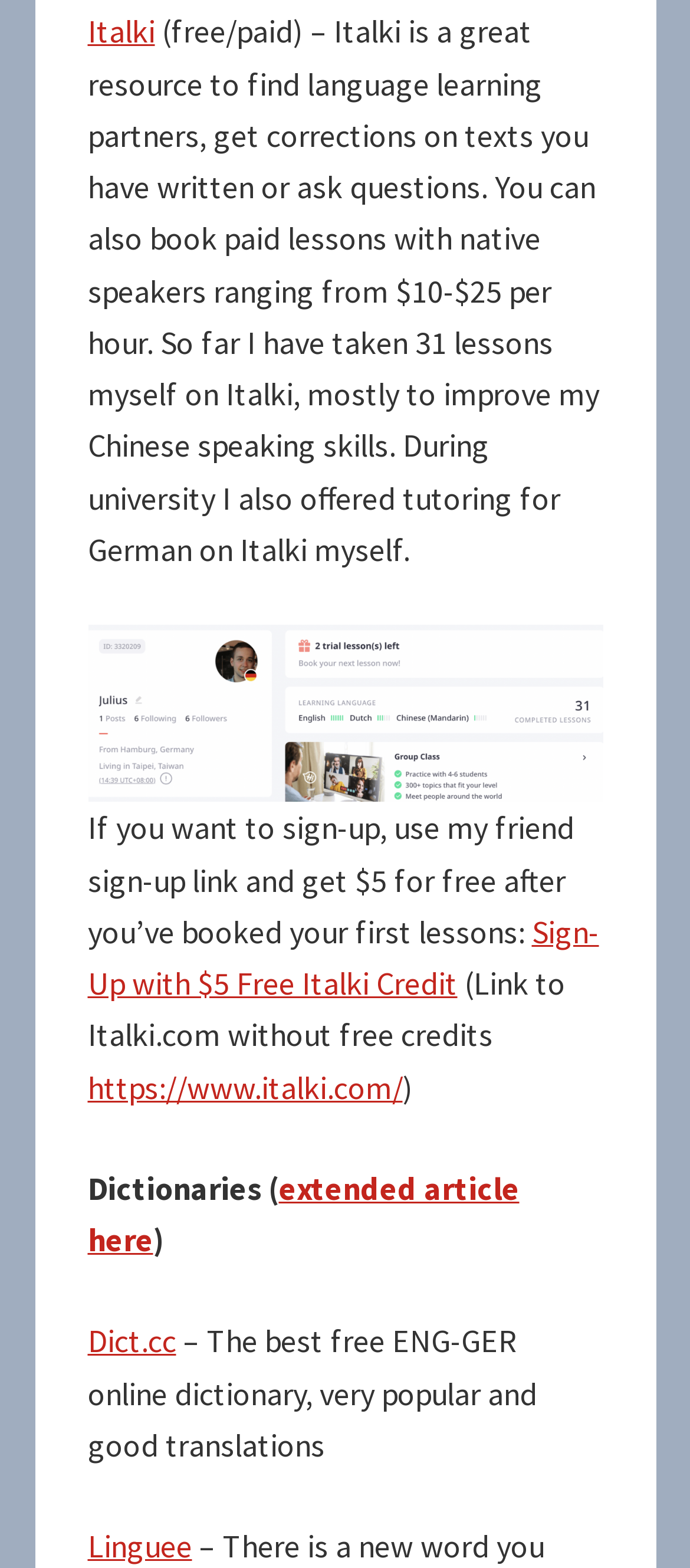Using the elements shown in the image, answer the question comprehensively: What is the benefit of using the friend sign-up link?

According to the webpage, if you sign up using the friend sign-up link, you will get $5 for free after booking your first lessons on Italki.